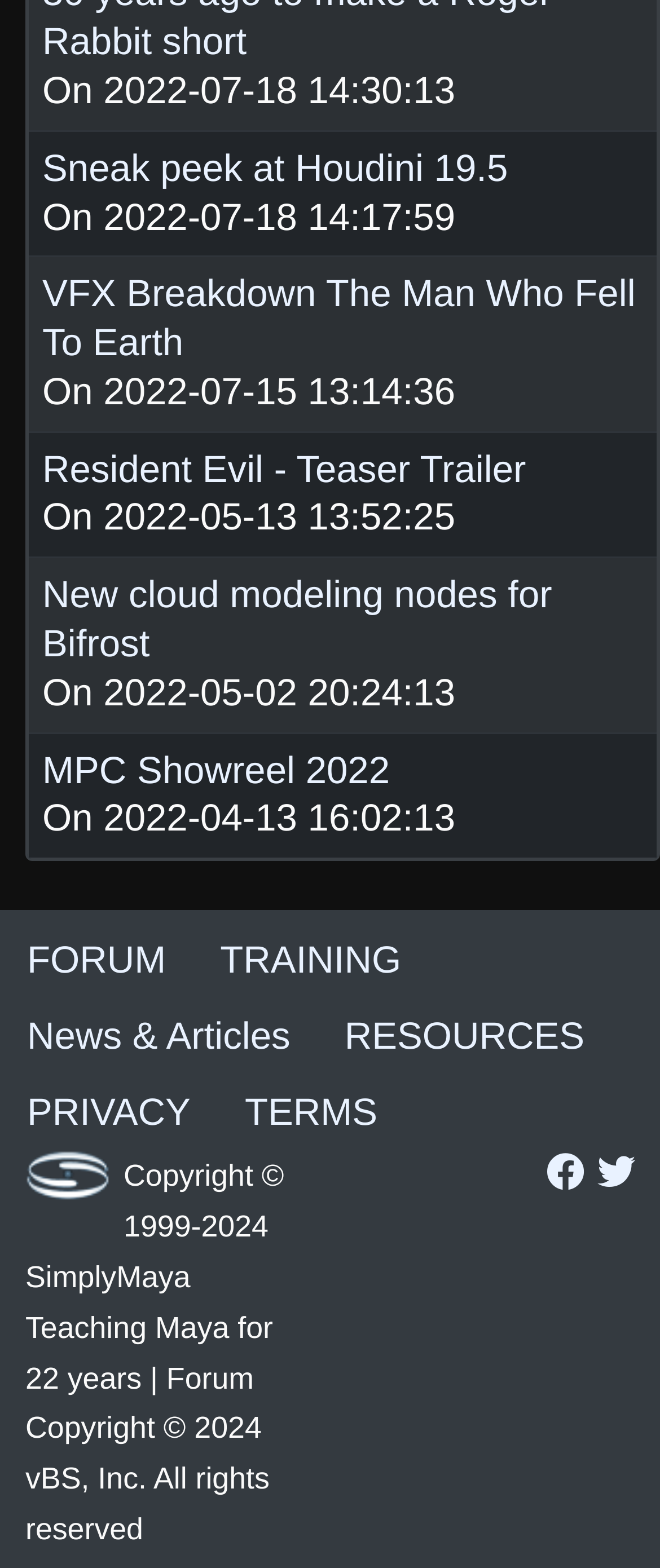What is the purpose of the horizontal lines on the webpage?
By examining the image, provide a one-word or phrase answer.

Separators